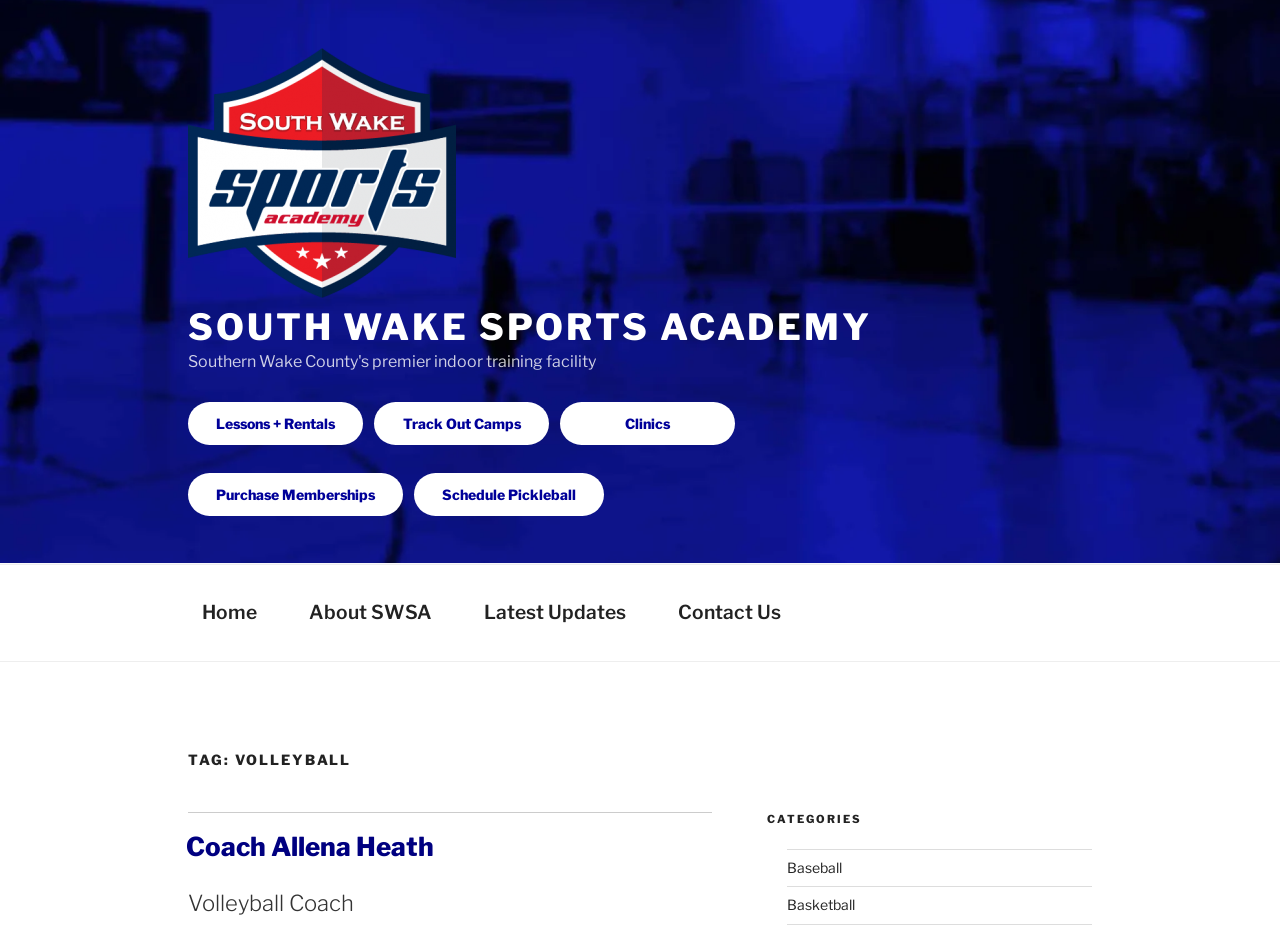How many links are there in the top menu?
Based on the visual details in the image, please answer the question thoroughly.

The top menu is located at the top of the webpage and contains links to 'Home', 'About SWSA', 'Latest Updates', and 'Contact Us', which makes a total of 4 links.